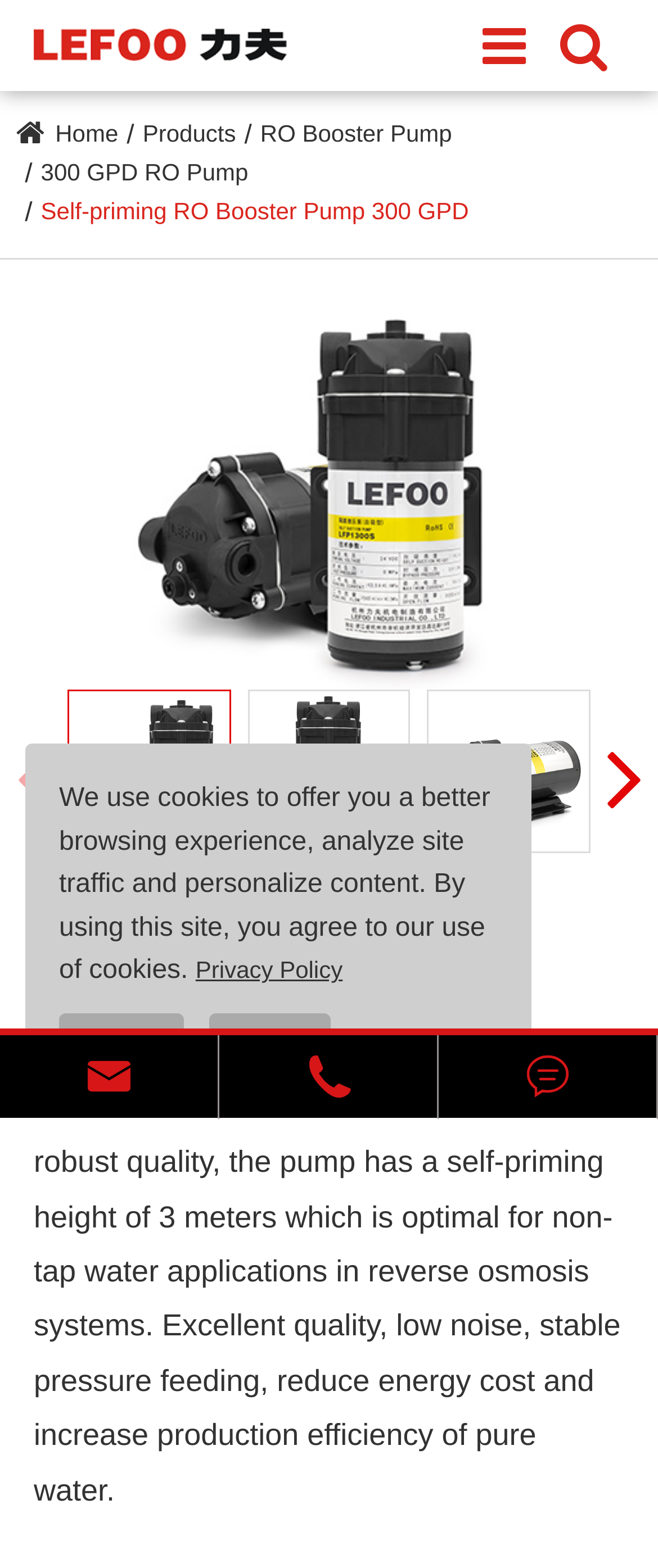Provide your answer in one word or a succinct phrase for the question: 
What is the phone number at the bottom of the page?

+86-18268876736